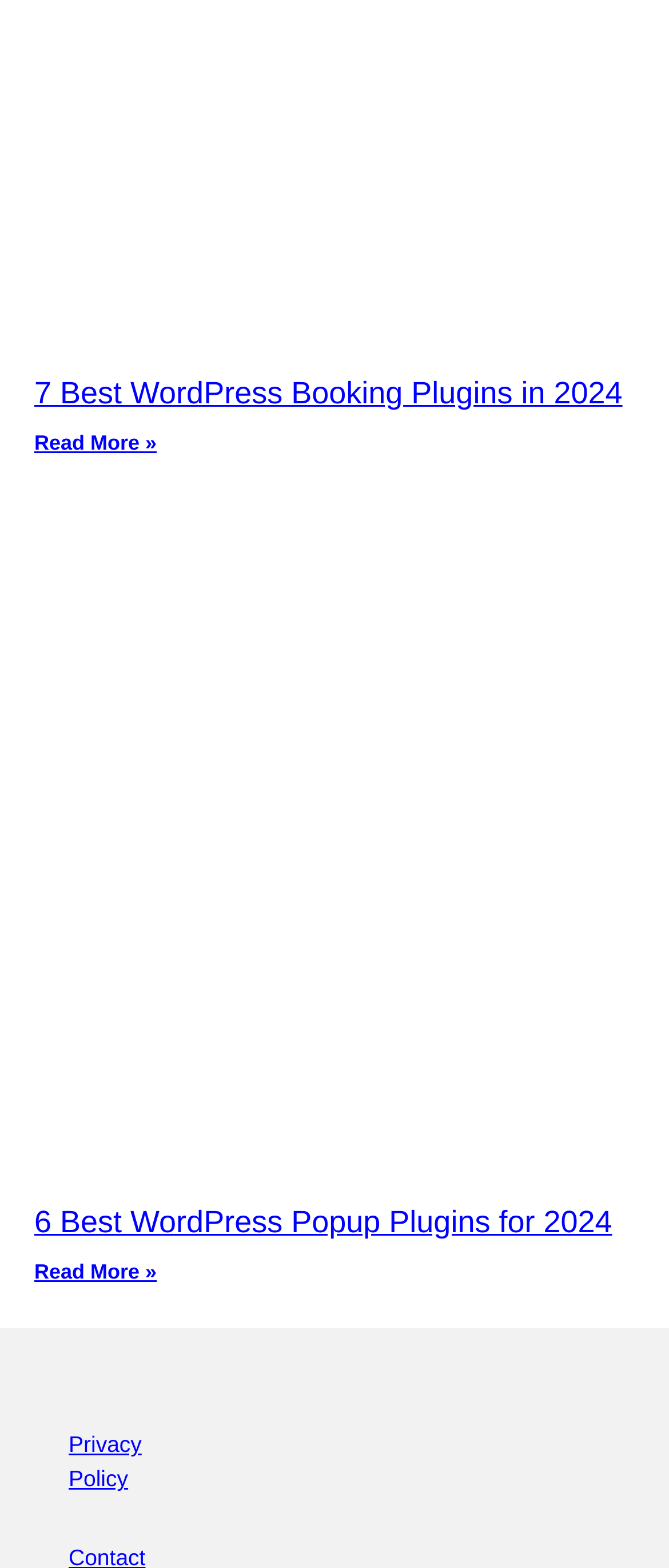What is the position of the 'Privacy Policy' link?
Using the visual information, reply with a single word or short phrase.

Bottom